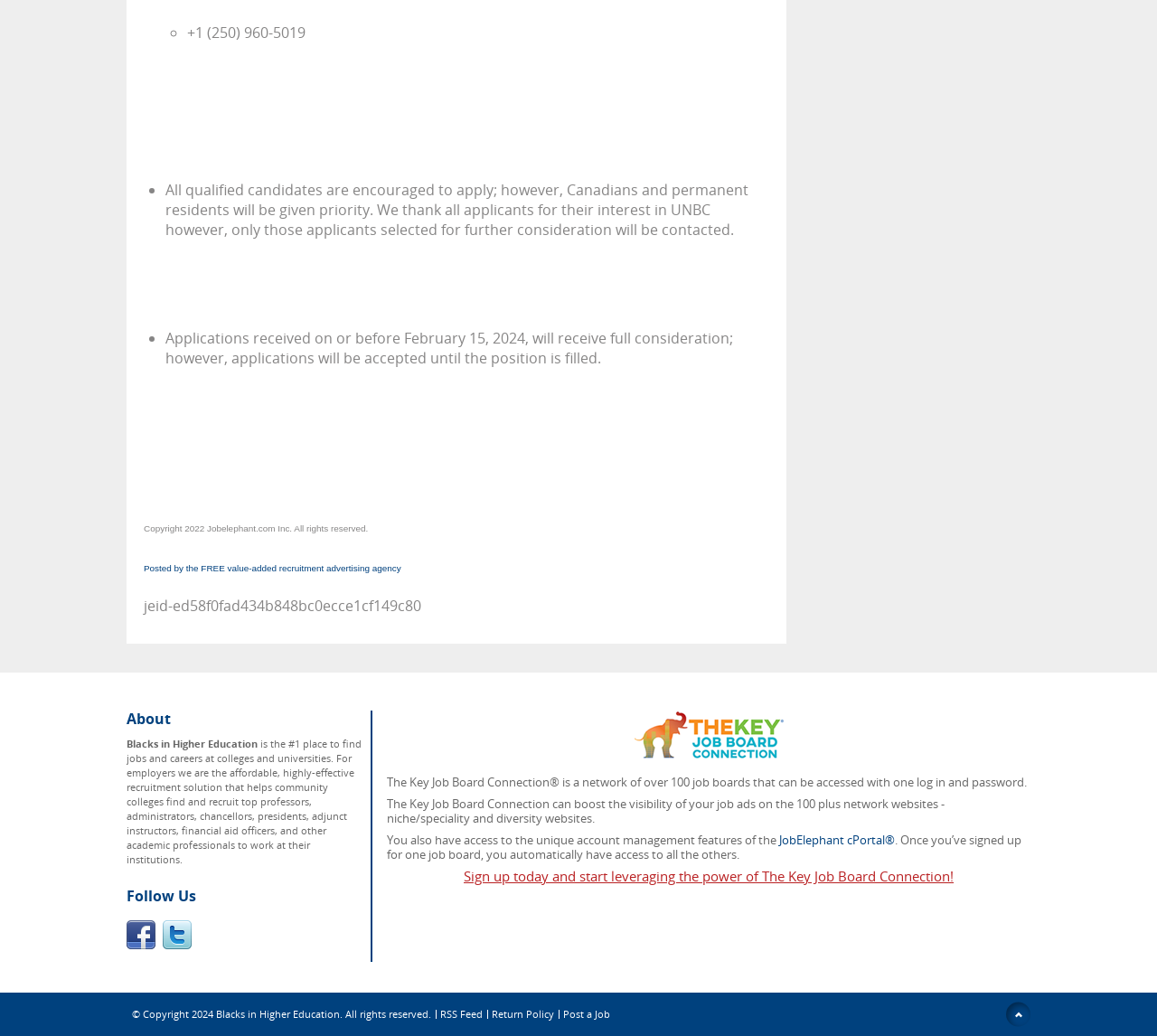Indicate the bounding box coordinates of the clickable region to achieve the following instruction: "Click the 'Posted by the FREE value-added recruitment advertising agency' link."

[0.124, 0.544, 0.347, 0.553]